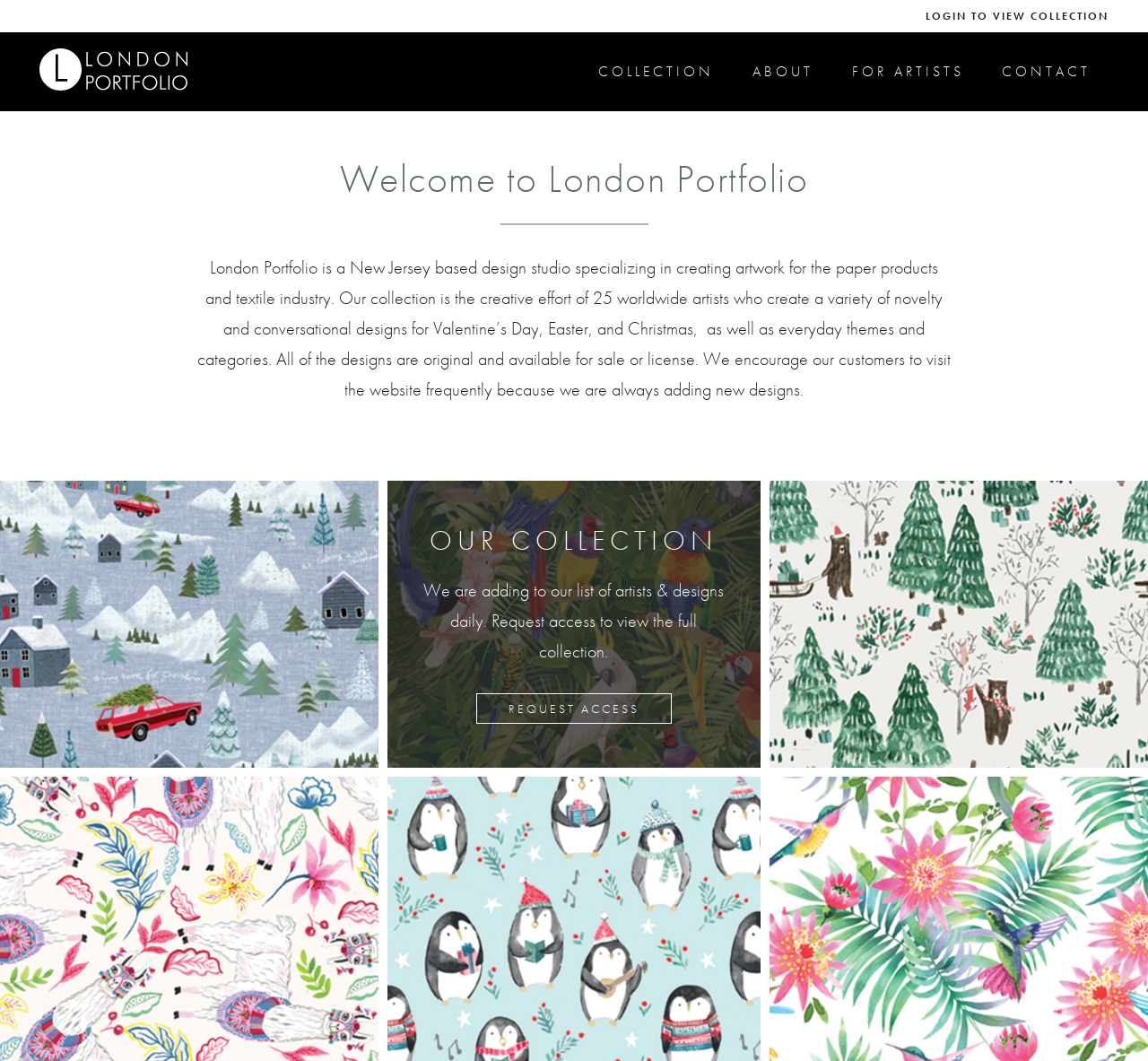What types of products do the designs cater to?
Please provide a single word or phrase answer based on the image.

Paper products and textiles